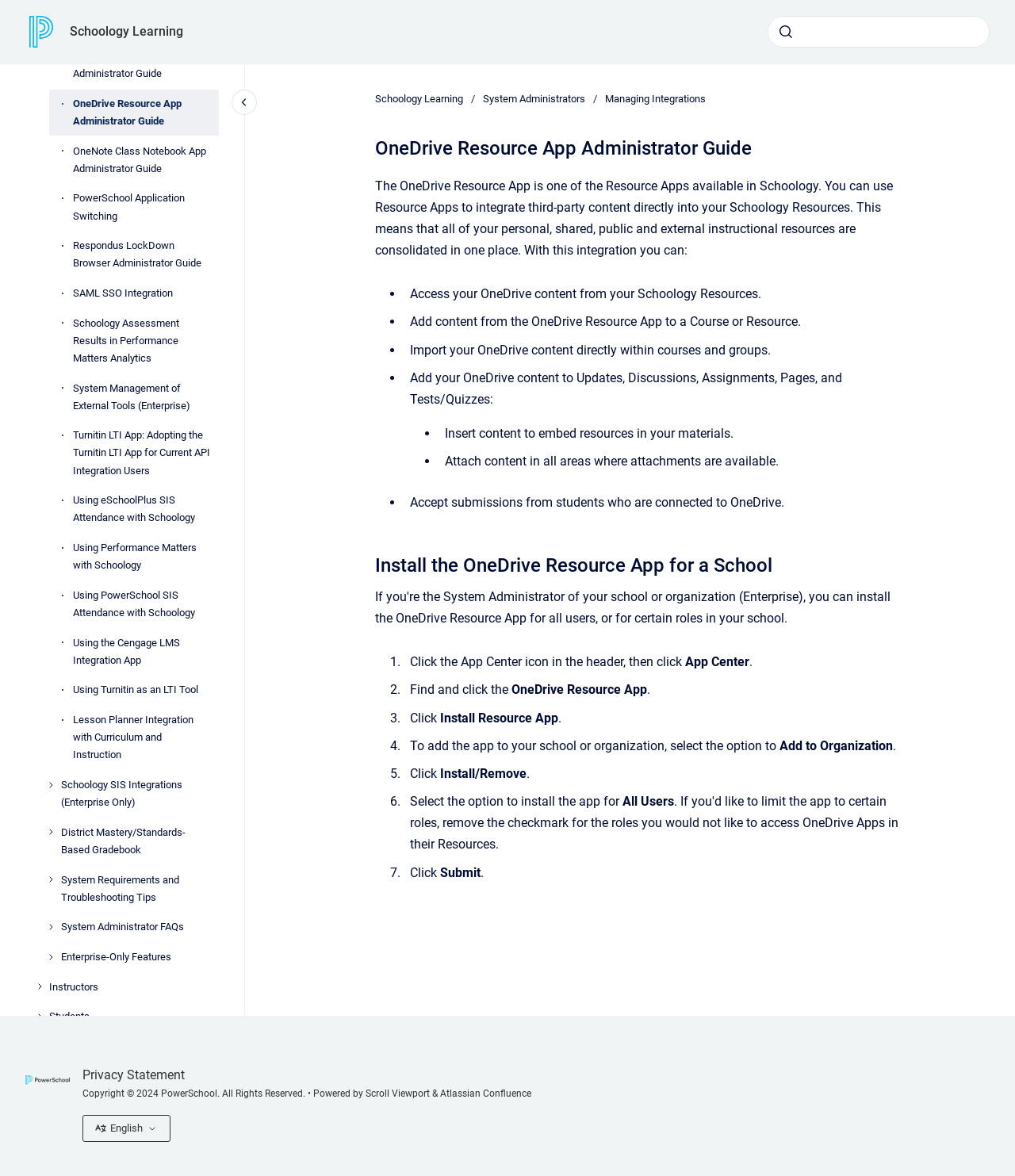How do you install the OneDrive Resource App for a school?
Look at the screenshot and give a one-word or phrase answer.

Click App Center icon